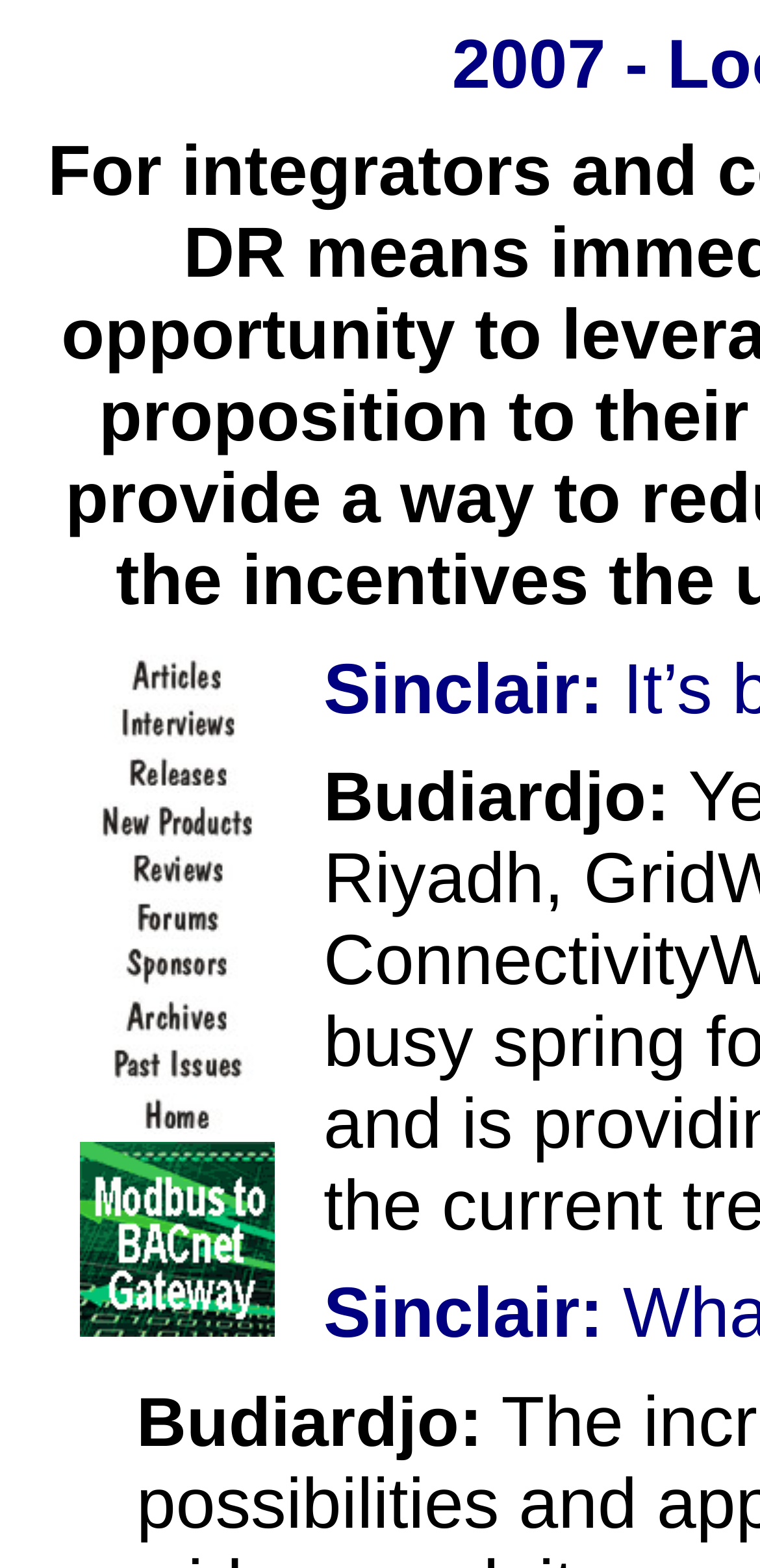What is the text above the category list?
Using the information presented in the image, please offer a detailed response to the question.

I looked at the StaticText elements above the category list and found that they form the text 'Sinclair: Budiardjo', which is the text above the category list.